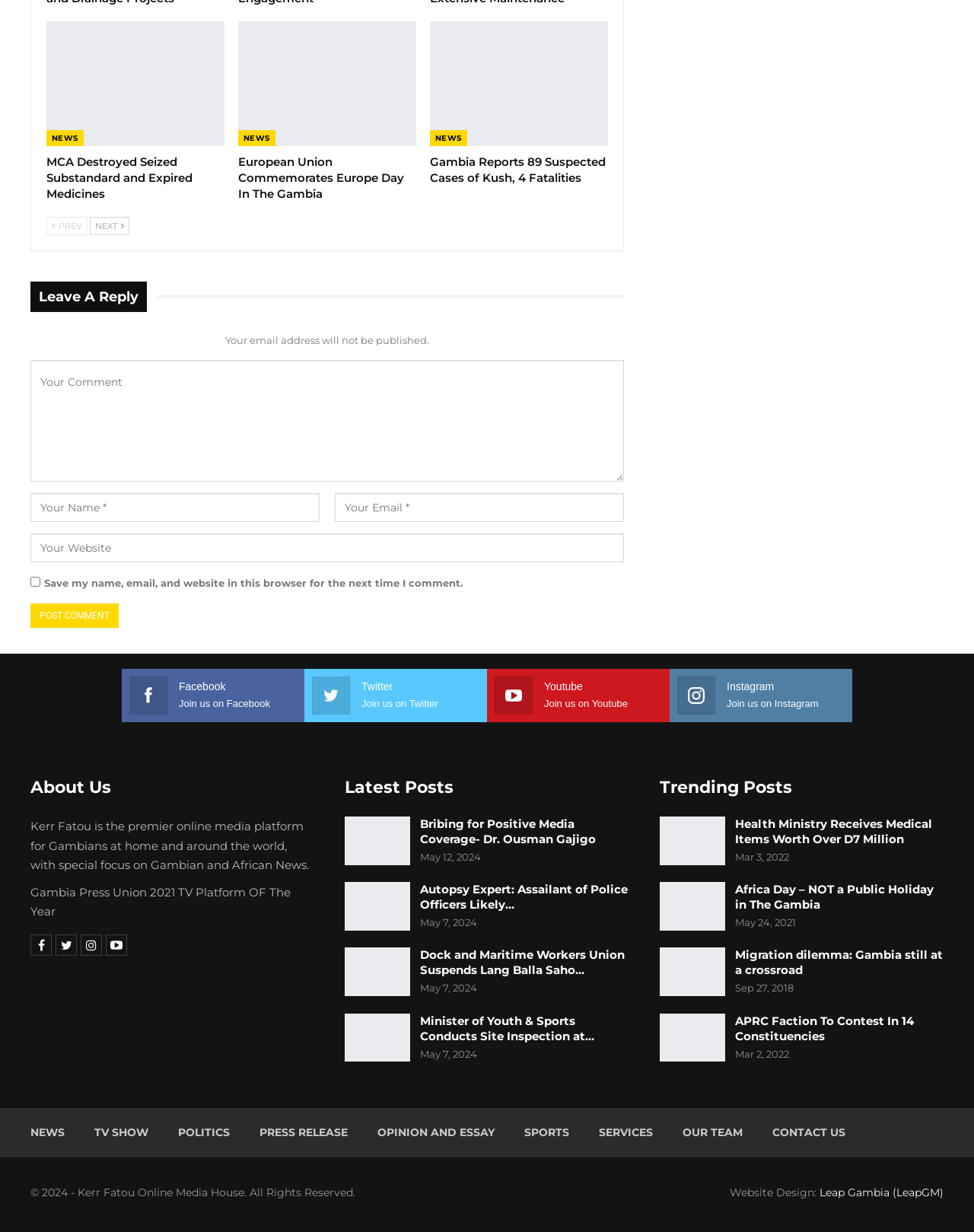How many columns are there in the footer area?
Please provide an in-depth and detailed response to the question.

The footer area is divided into three columns: 'Footer - Column 1 Sidebar', 'Footer - Column 2 Sidebar', and 'Footer - Column 3 Sidebar'. Each column contains different types of content, such as 'About Us', 'Latest Posts', and 'Trending Posts'.